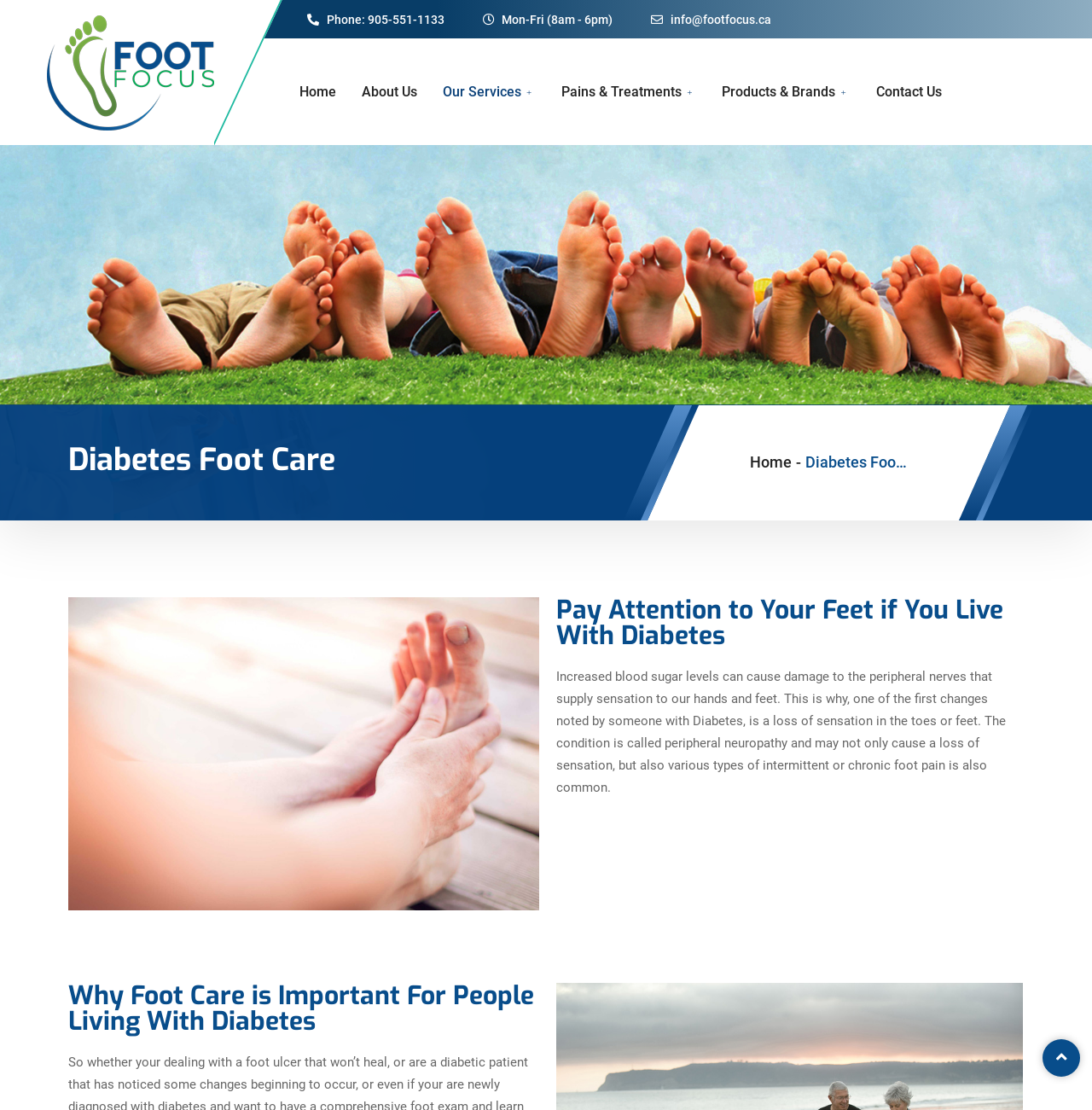Please specify the bounding box coordinates of the element that should be clicked to execute the given instruction: 'Go to the home page'. Ensure the coordinates are four float numbers between 0 and 1, expressed as [left, top, right, bottom].

[0.274, 0.05, 0.331, 0.115]